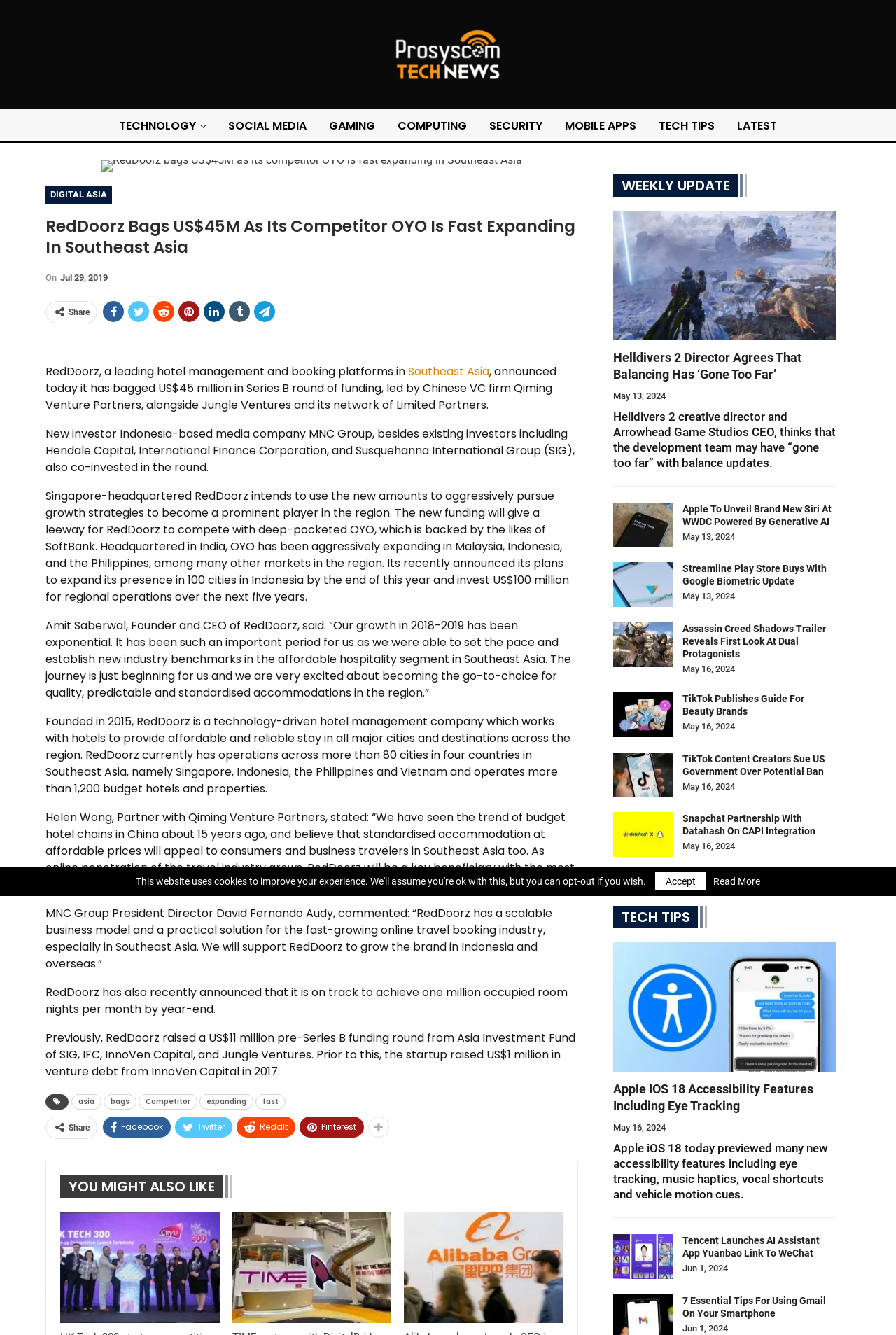Can you specify the bounding box coordinates of the area that needs to be clicked to fulfill the following instruction: "Click on the 'YOU MIGHT ALSO LIKE' section"?

[0.077, 0.881, 0.24, 0.896]